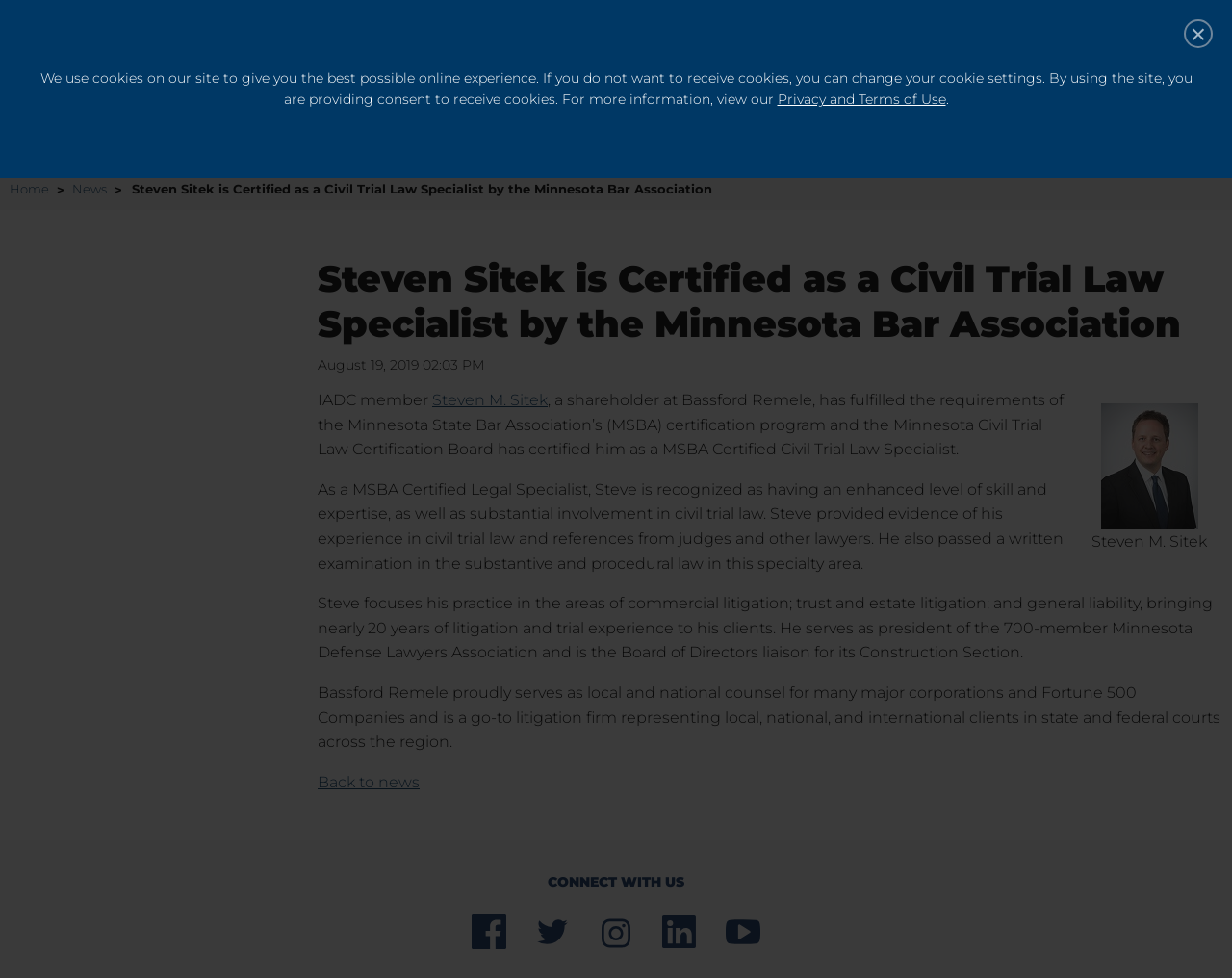Show the bounding box coordinates for the element that needs to be clicked to execute the following instruction: "Follow IADC on FACEBOOK". Provide the coordinates in the form of four float numbers between 0 and 1, i.e., [left, top, right, bottom].

[0.383, 0.935, 0.411, 0.978]